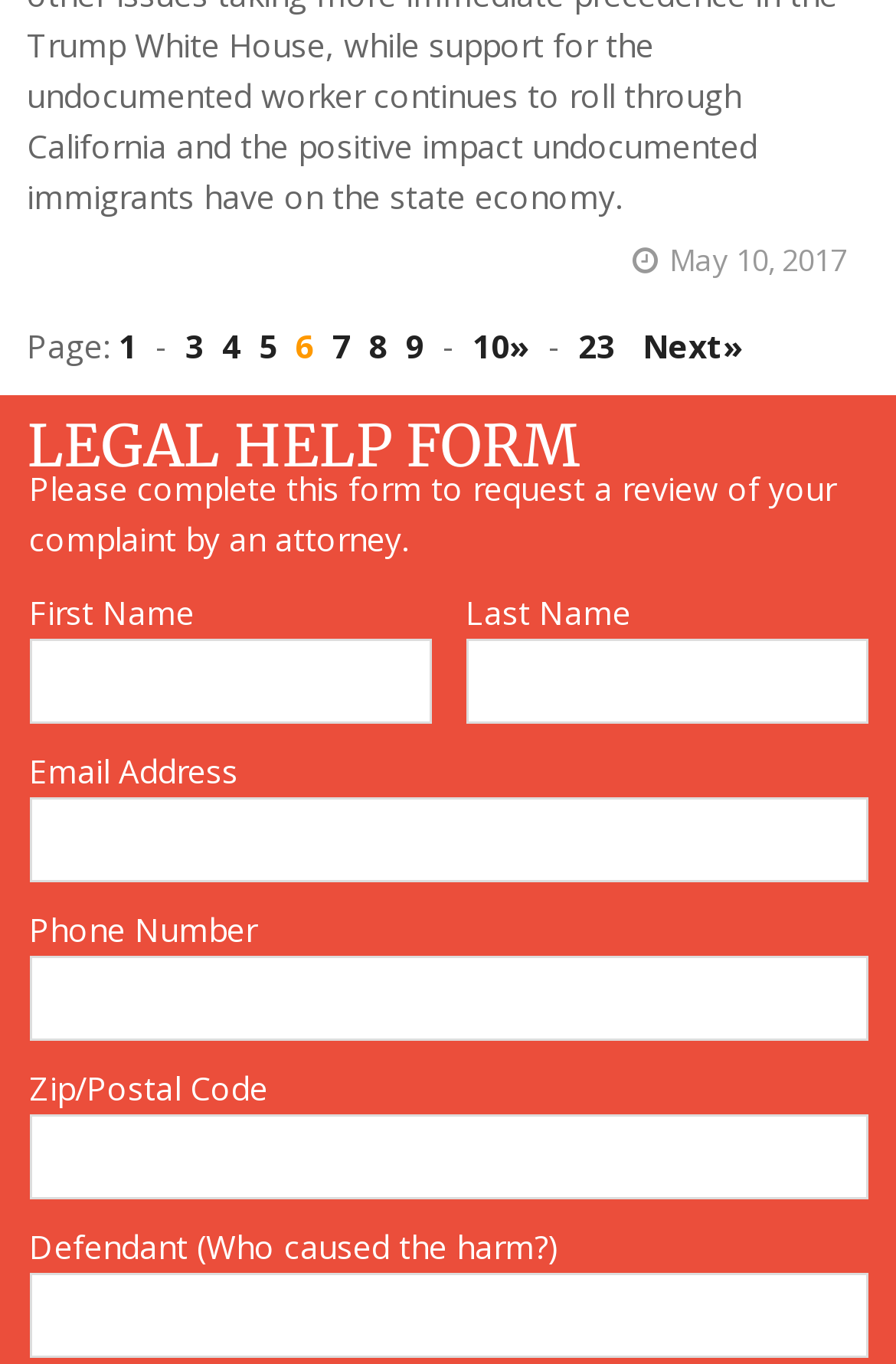Pinpoint the bounding box coordinates of the clickable element needed to complete the instruction: "Click page 1". The coordinates should be provided as four float numbers between 0 and 1: [left, top, right, bottom].

[0.133, 0.238, 0.153, 0.27]